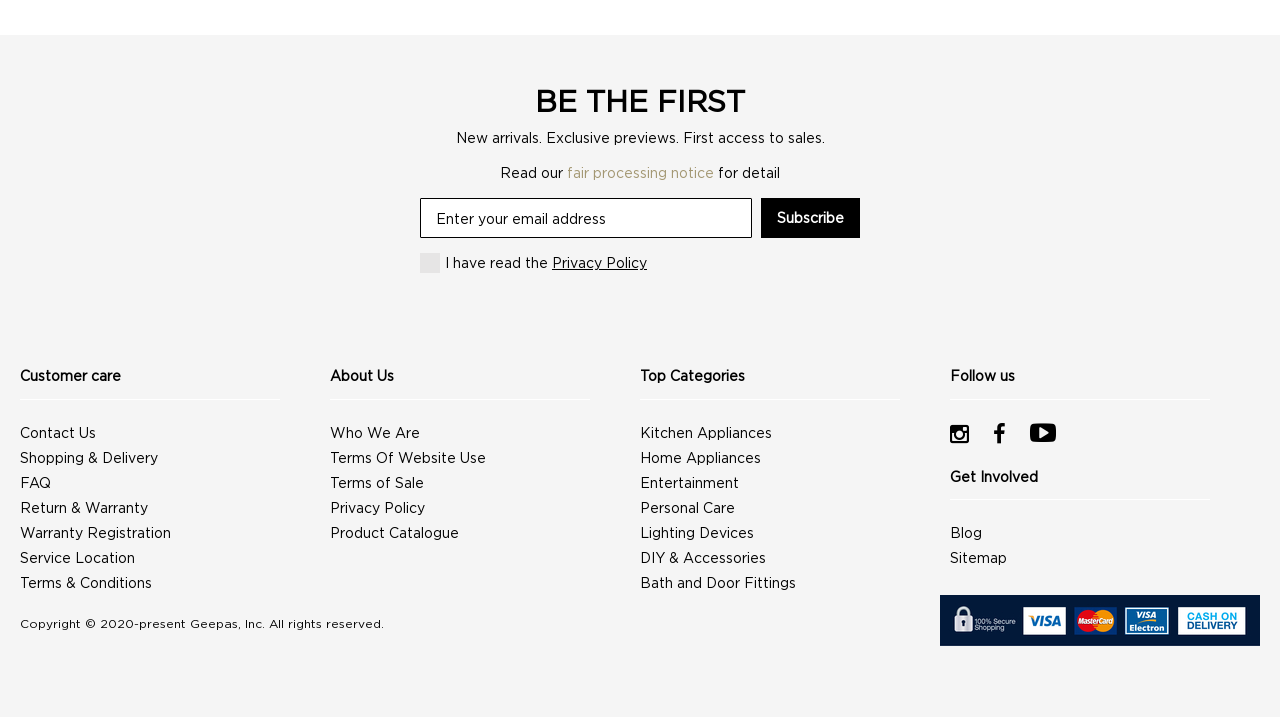Please locate the bounding box coordinates of the region I need to click to follow this instruction: "Contact customer care".

[0.016, 0.592, 0.075, 0.613]